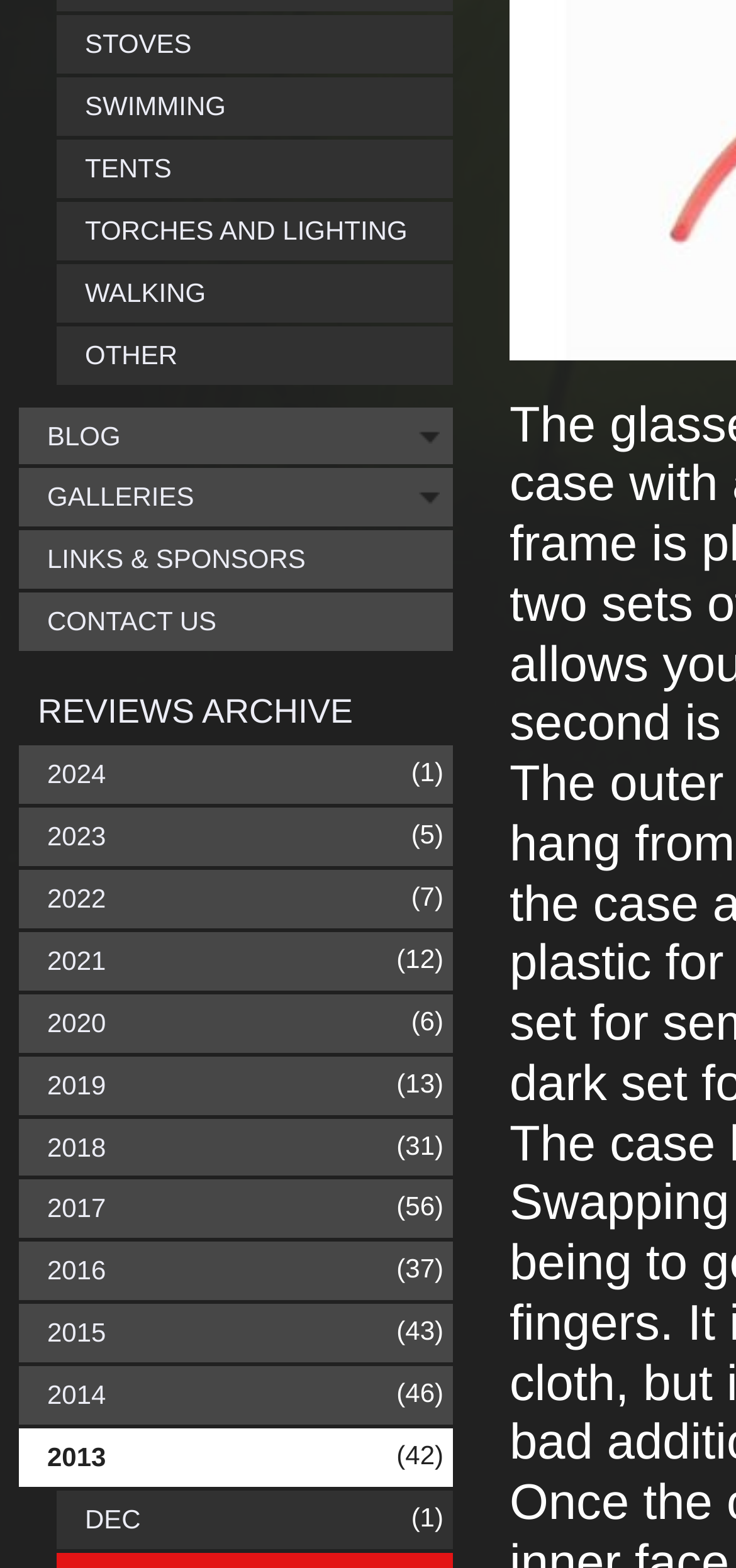Find the bounding box coordinates for the area that should be clicked to accomplish the instruction: "View 2024 reviews".

[0.026, 0.476, 0.615, 0.513]